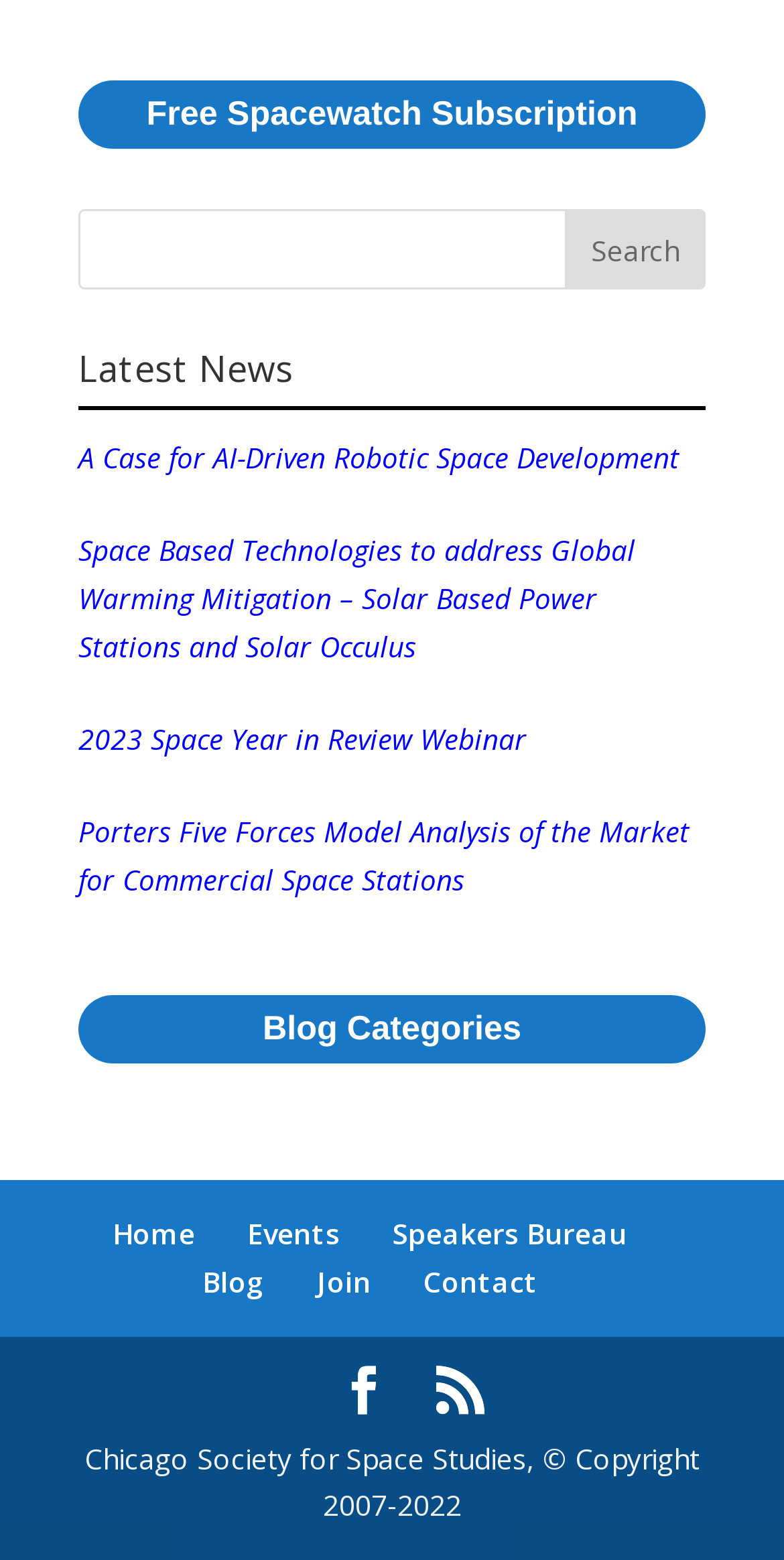What is the last link on the webpage?
Please provide a comprehensive and detailed answer to the question.

The last link on the webpage is an icon link '' which is located at the bottom right of the page with a bounding box coordinate of [0.556, 0.876, 0.618, 0.908].